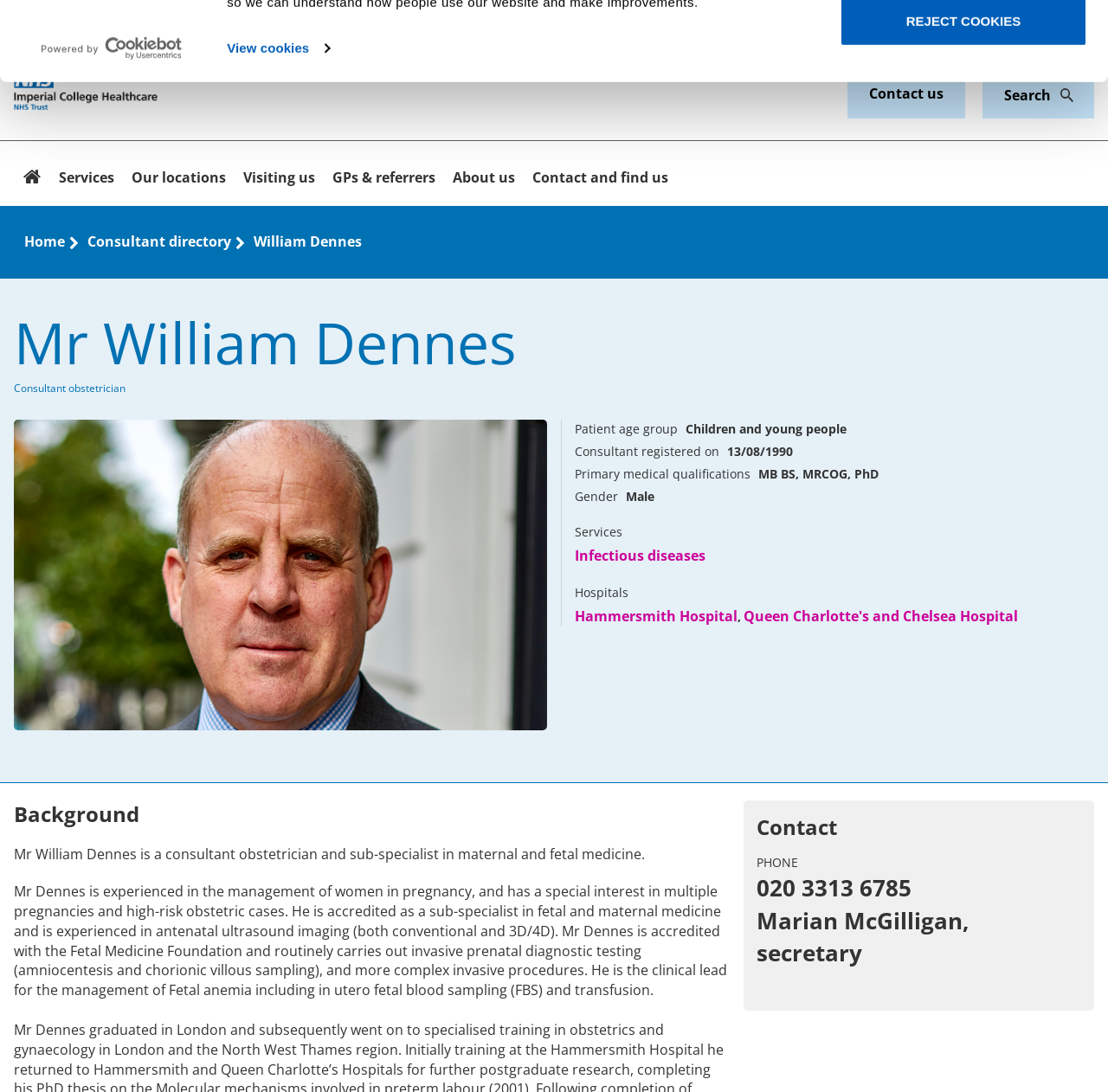Identify the bounding box coordinates for the UI element mentioned here: "William Dennes". Provide the coordinates as four float values between 0 and 1, i.e., [left, top, right, bottom].

[0.229, 0.212, 0.327, 0.231]